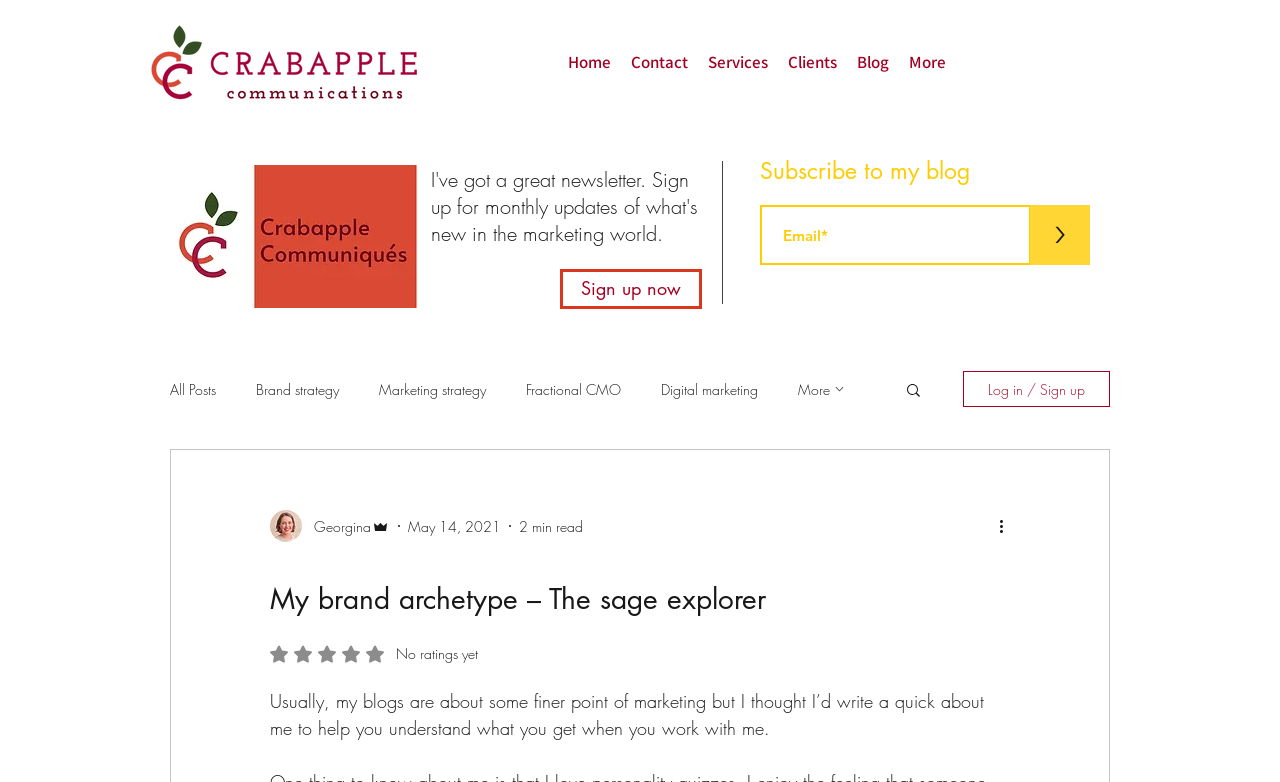What is the purpose of the textbox?
Refer to the image and respond with a one-word or short-phrase answer.

Email subscription